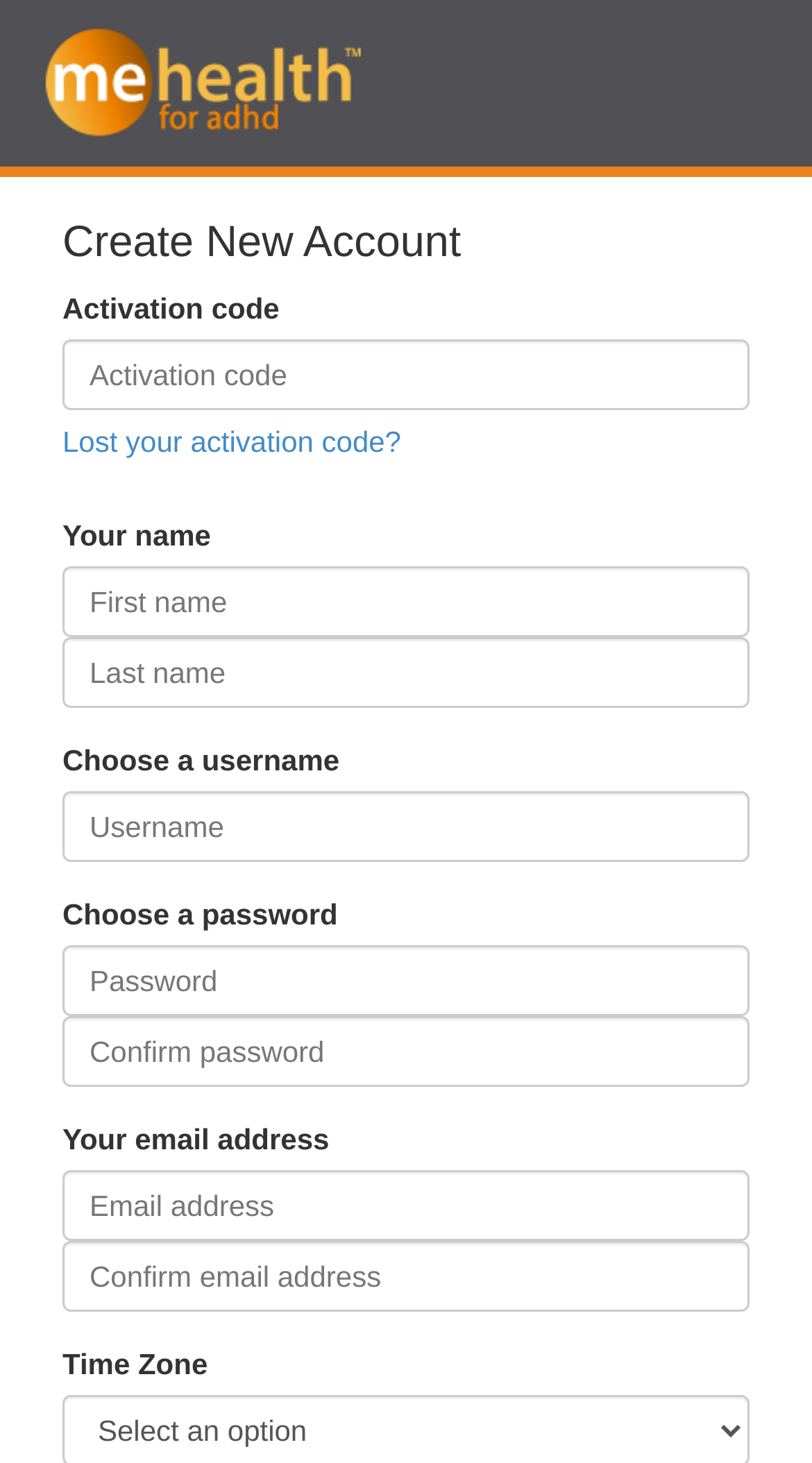Identify the coordinates of the bounding box for the element that must be clicked to accomplish the instruction: "Enter activation code".

[0.077, 0.232, 0.923, 0.28]